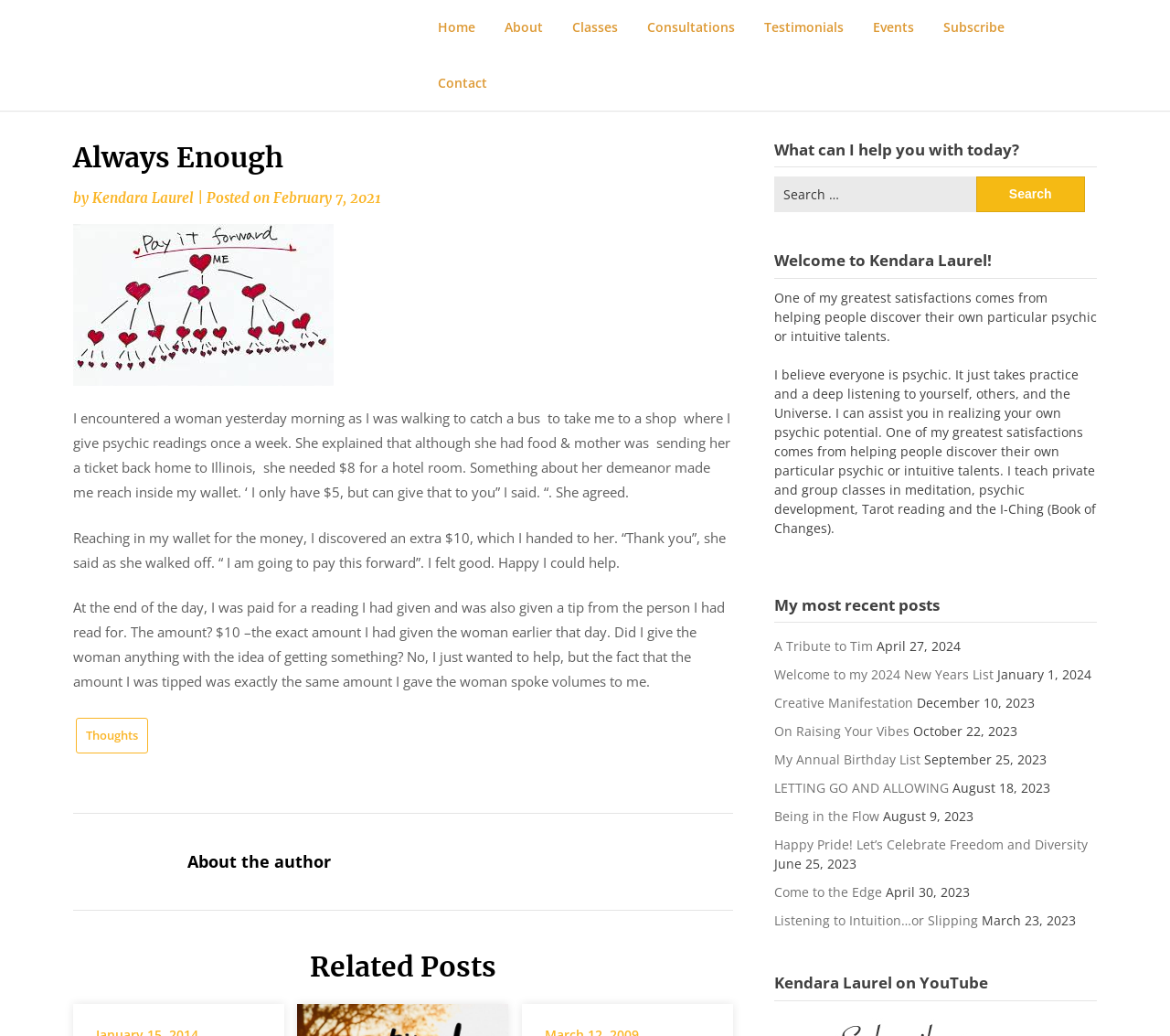Can you determine the bounding box coordinates of the area that needs to be clicked to fulfill the following instruction: "Search for something"?

[0.661, 0.171, 0.927, 0.205]